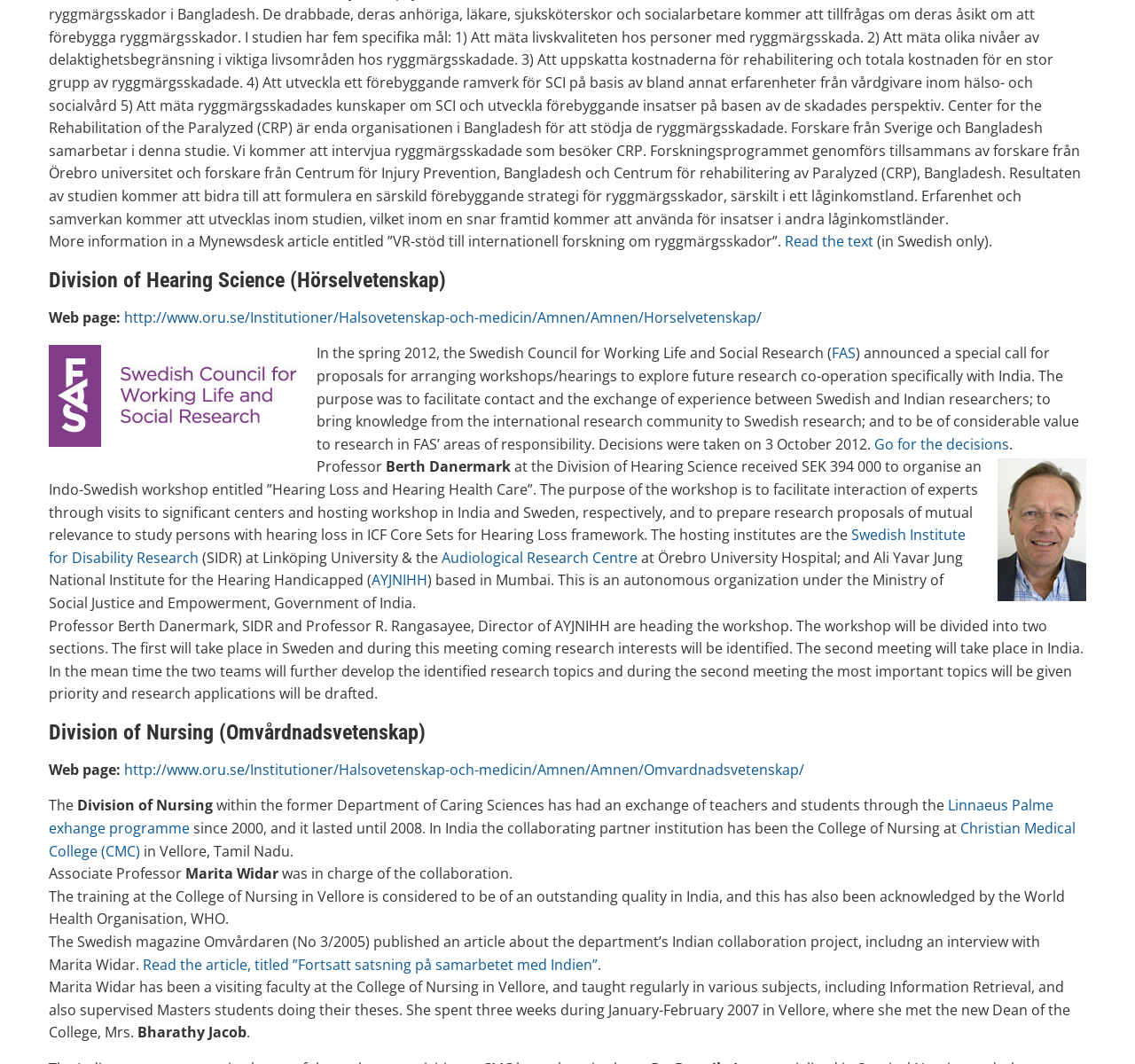Please give a one-word or short phrase response to the following question: 
How many divisions are mentioned on the webpage?

2